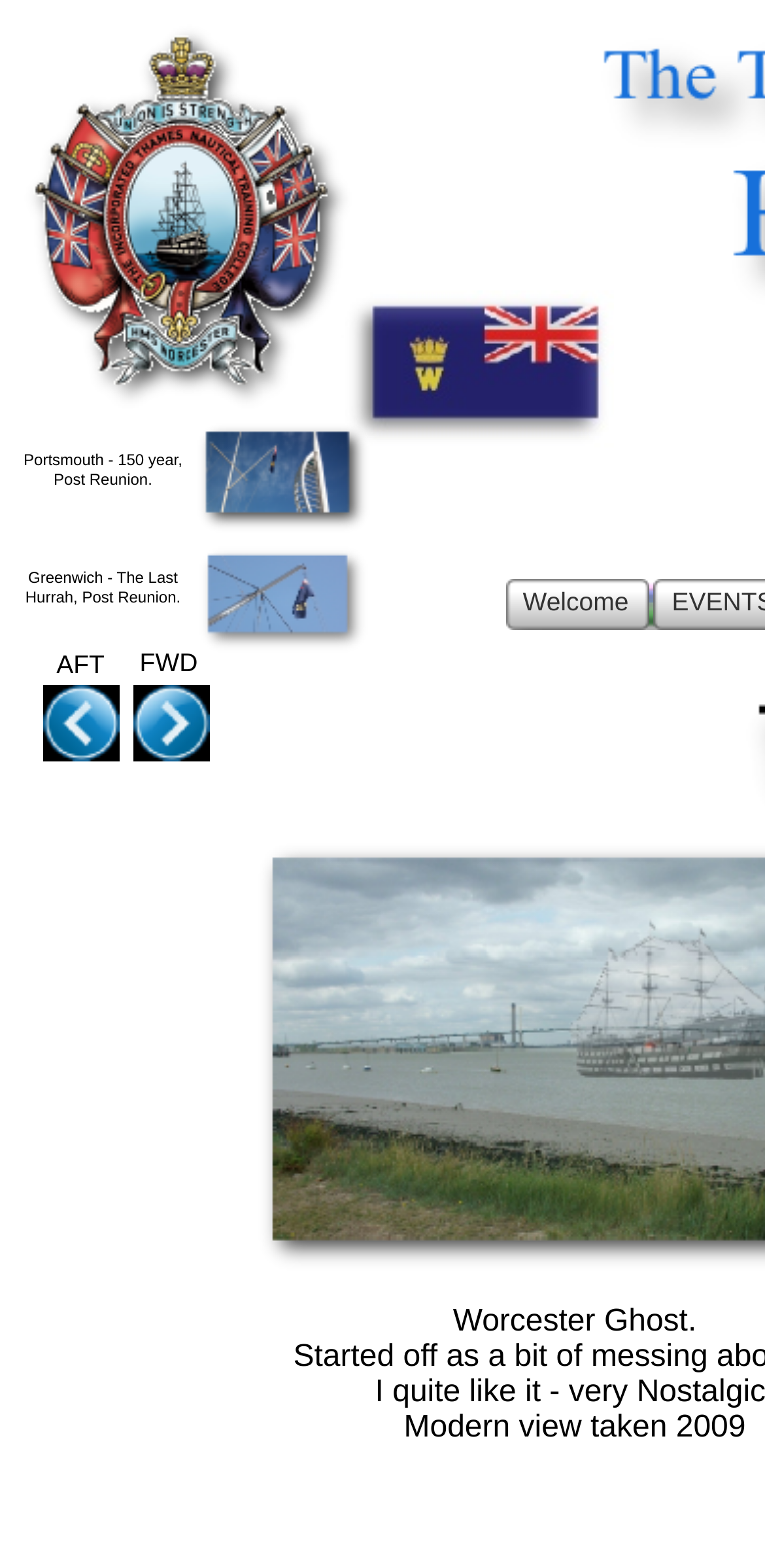What is the theme of the reunion?
Please give a well-detailed answer to the question.

Based on the static text elements, I found two instances of 'Post Reunion' which suggests that the theme of the reunion is related to postal services.